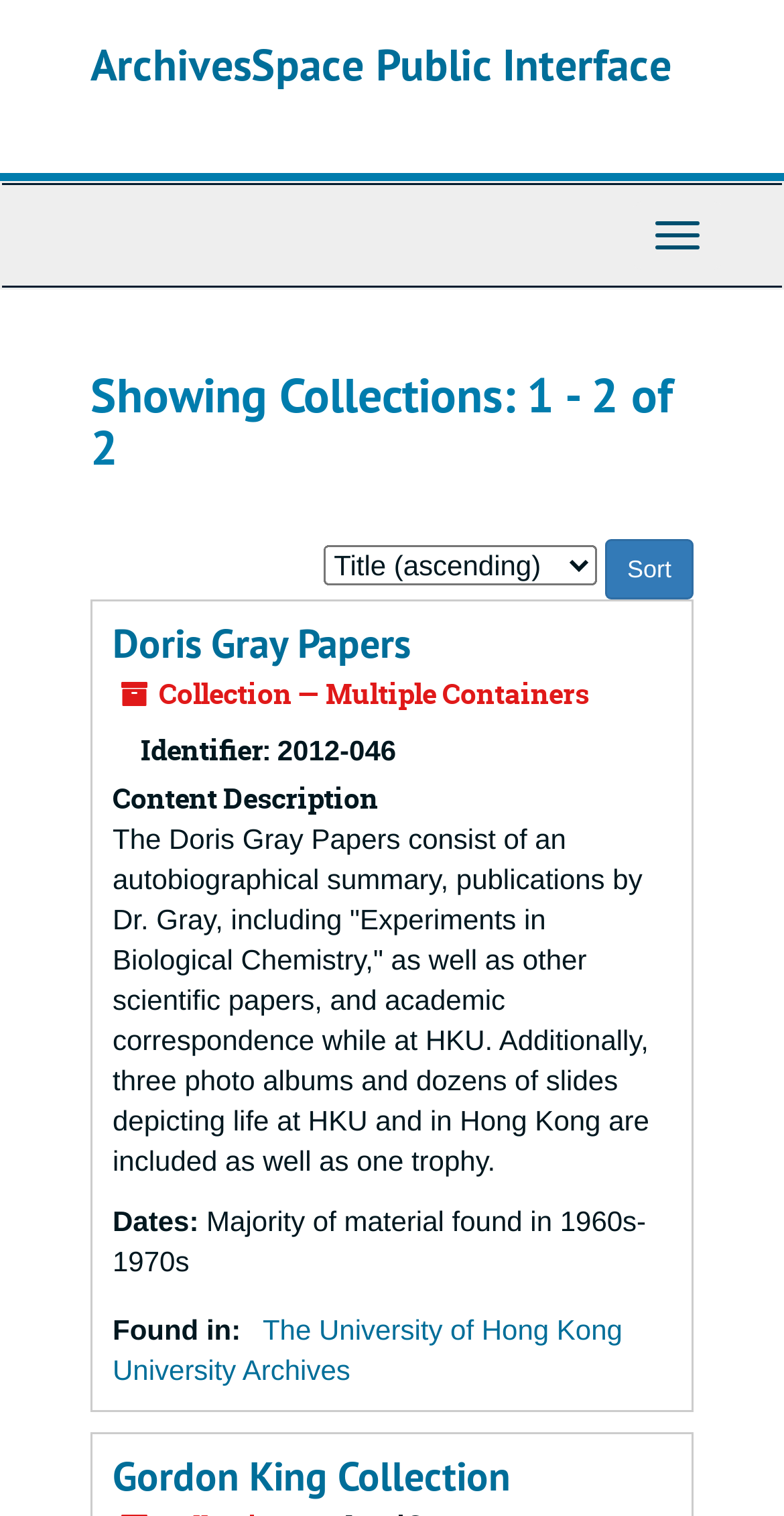Can you look at the image and give a comprehensive answer to the question:
What is the sort option provided?

The question can be answered by looking at the combobox 'Sort by:' which provides a sort option.